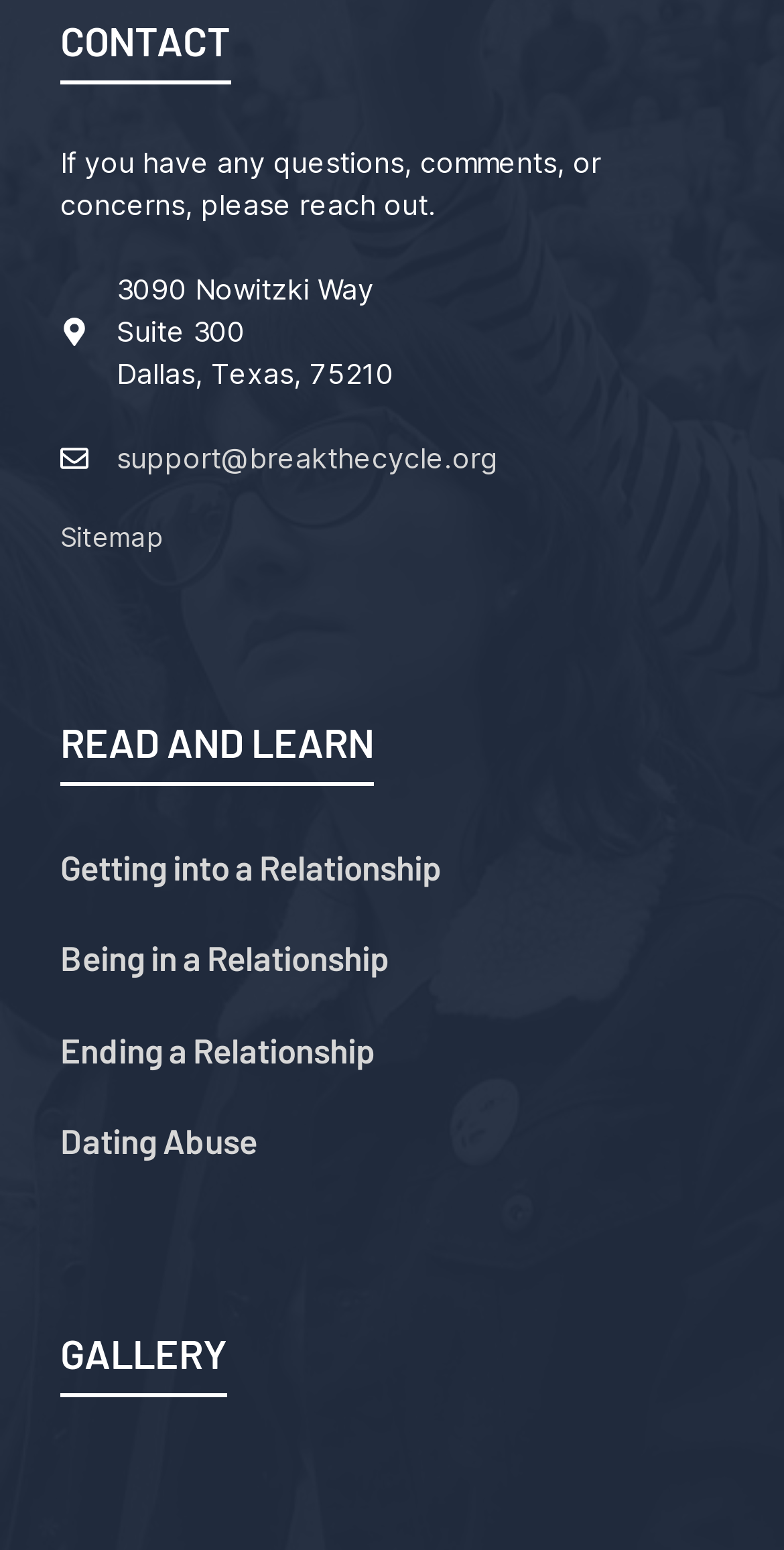What is the email address to contact the organization?
Provide an in-depth and detailed explanation in response to the question.

I found the email address by looking at the link element with ID 371, which contains the email address as its text content.